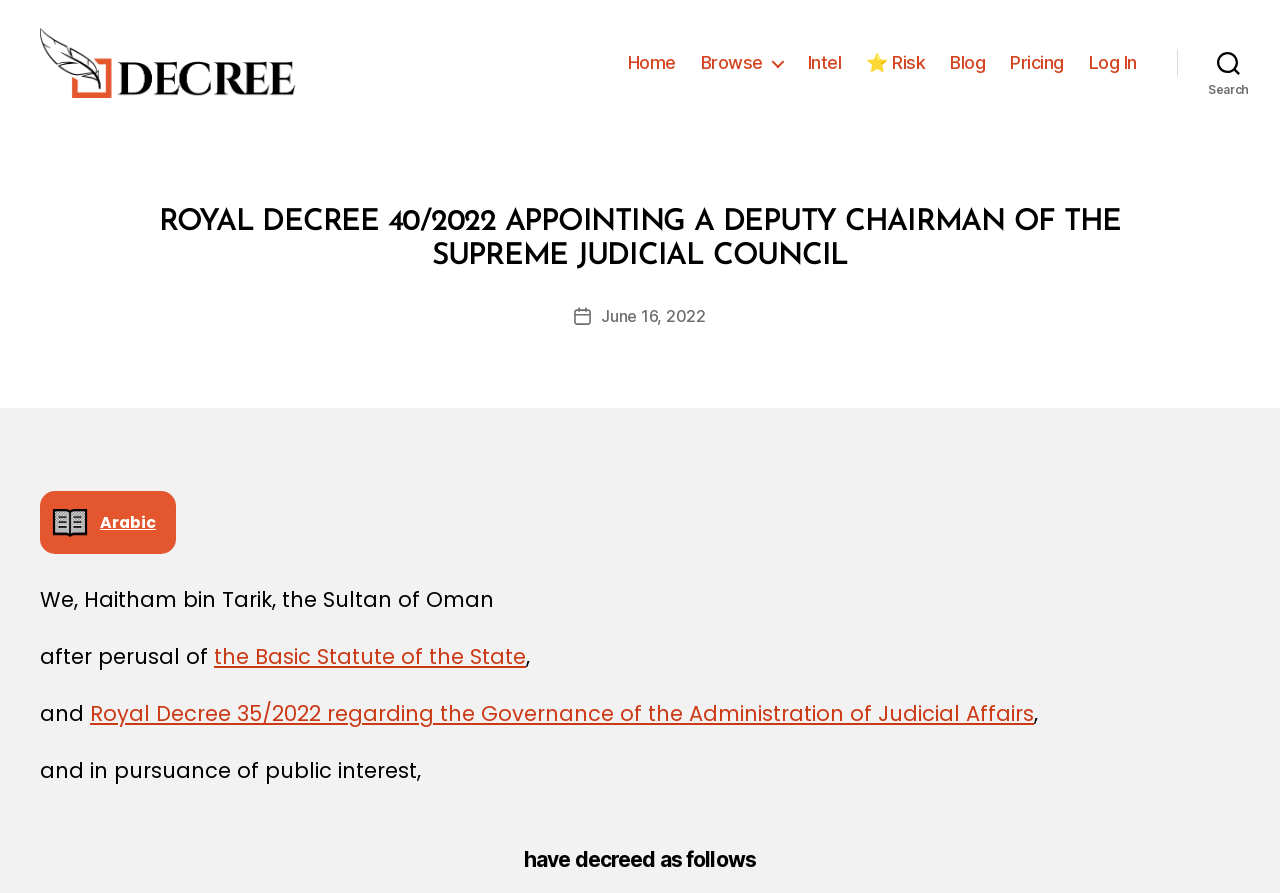Given the webpage screenshot, identify the bounding box of the UI element that matches this description: "June 16, 2022".

[0.47, 0.365, 0.551, 0.388]